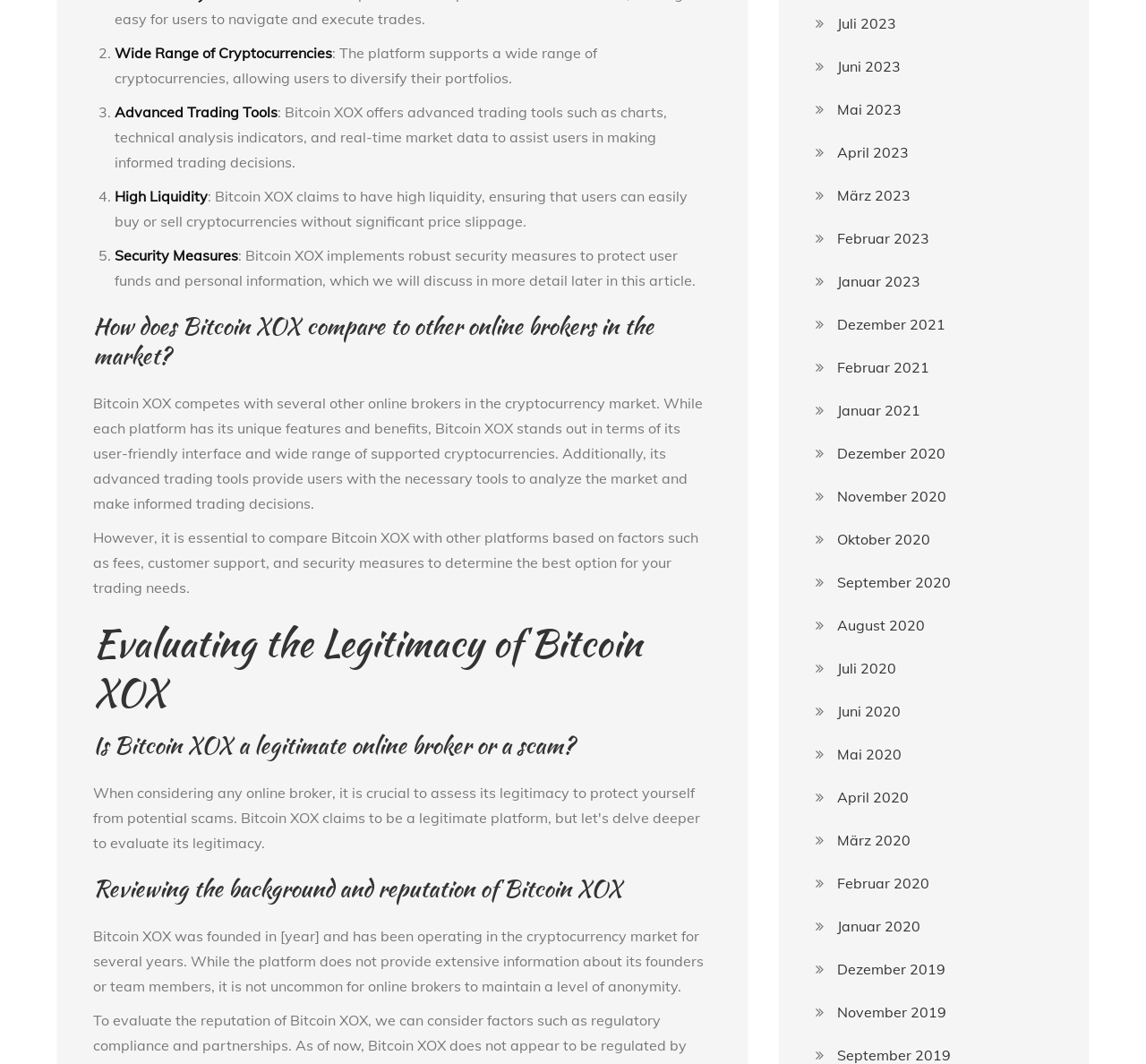How many links are available on the webpage?
Refer to the screenshot and answer in one word or phrase.

24